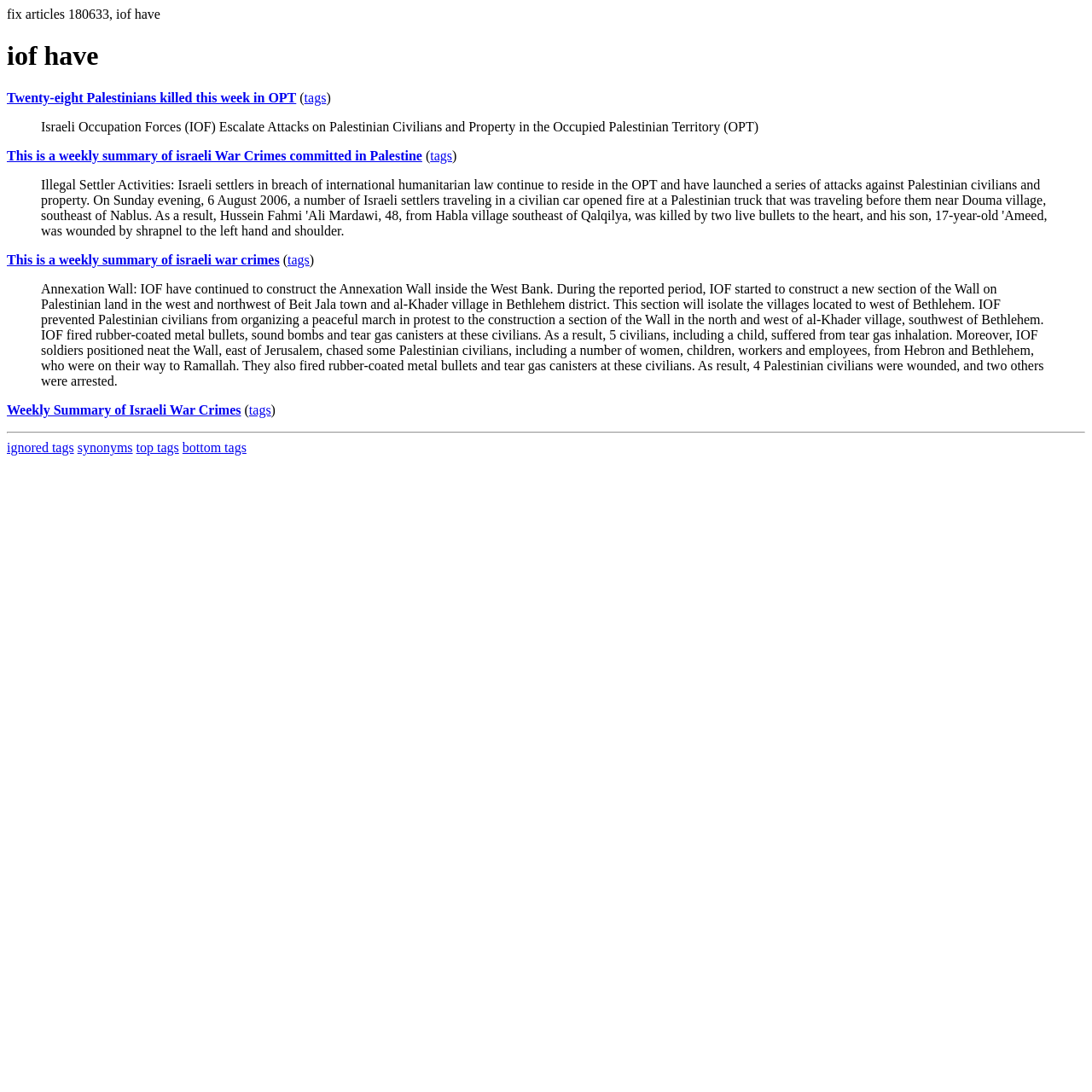What is the title of the weekly summary?
Look at the screenshot and respond with a single word or phrase.

Weekly Summary of Israeli War Crimes